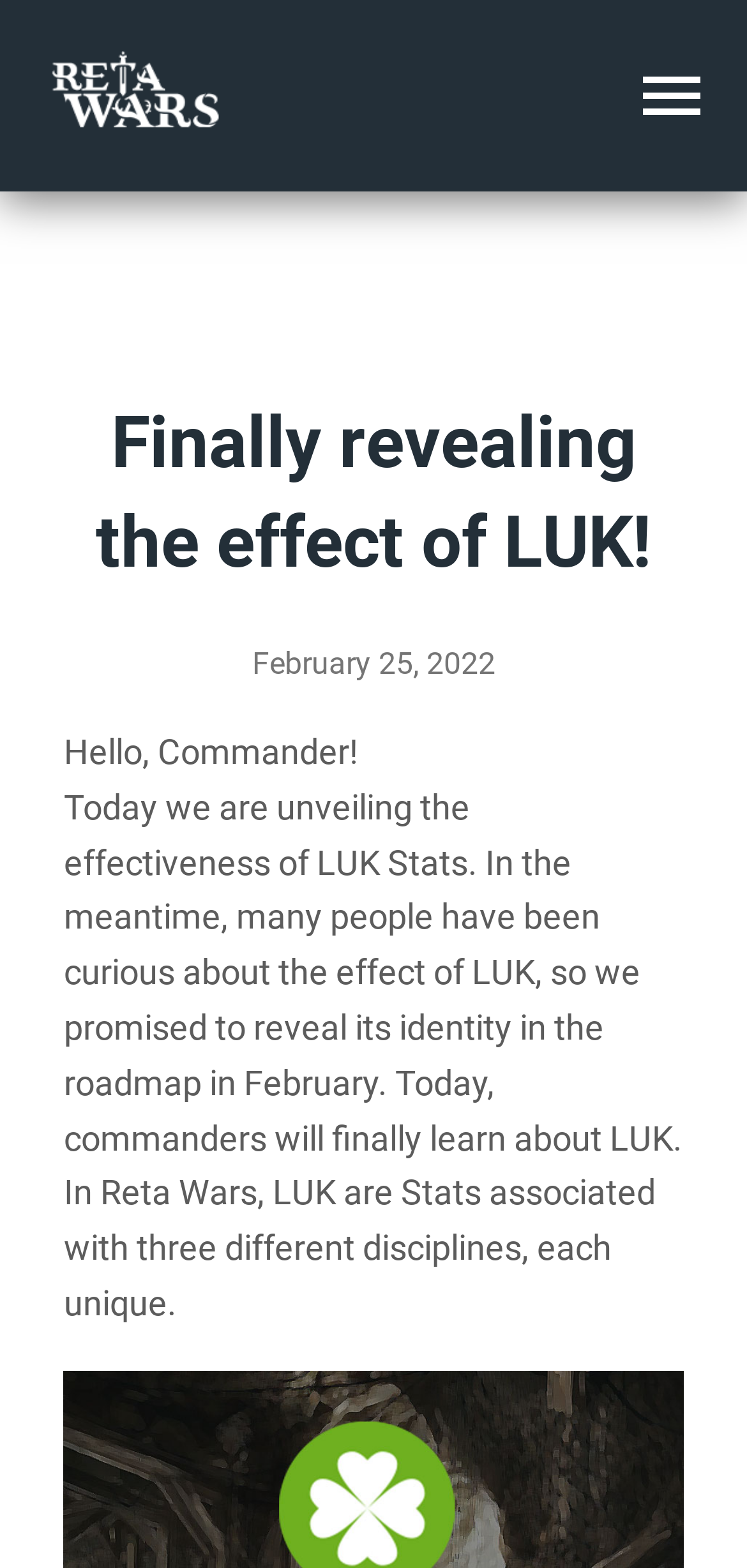Please locate the bounding box coordinates of the element's region that needs to be clicked to follow the instruction: "Click the RETA WARS Logo". The bounding box coordinates should be provided as four float numbers between 0 and 1, i.e., [left, top, right, bottom].

[0.05, 0.031, 0.312, 0.092]